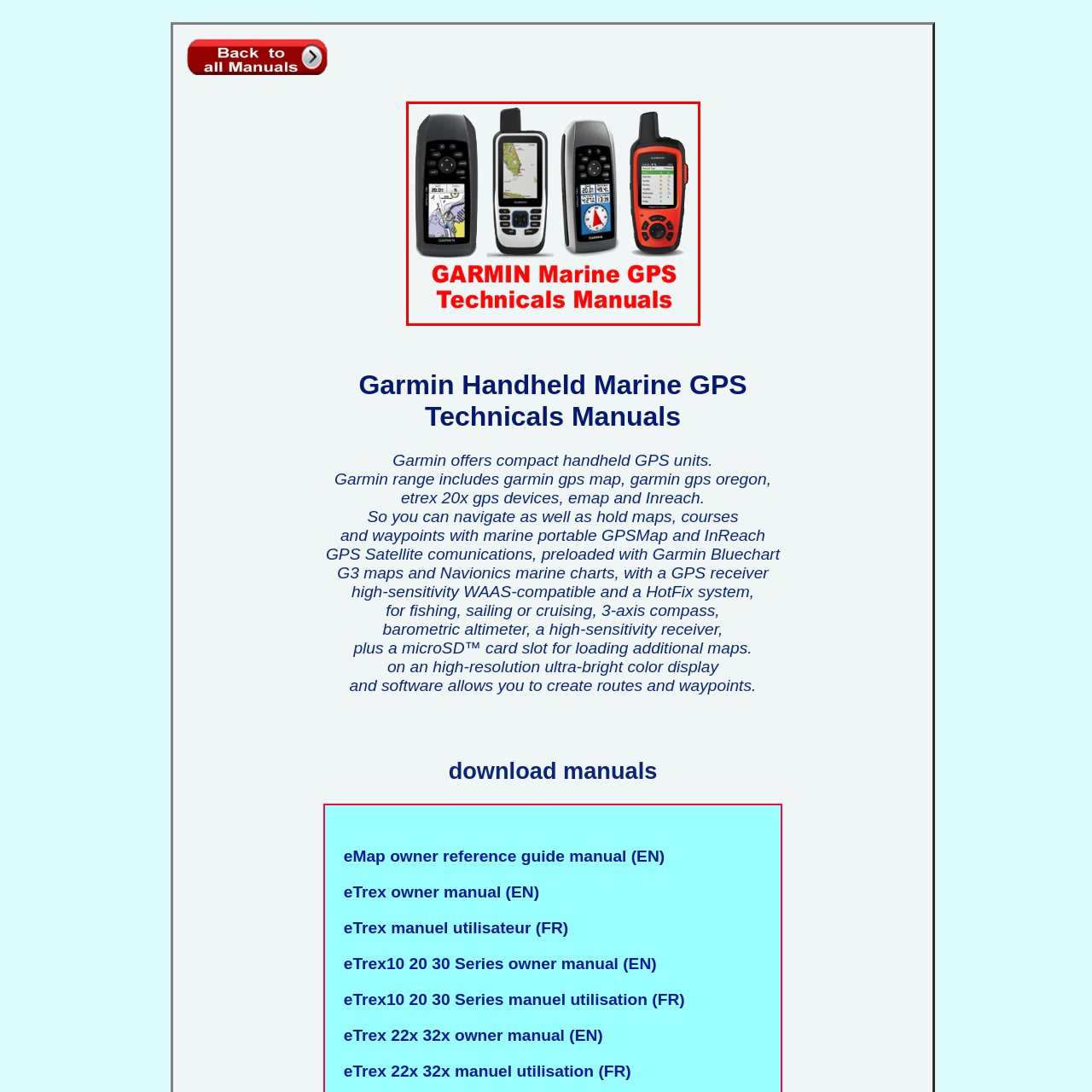Inspect the image bordered by the red bounding box and supply a comprehensive response to the upcoming question based on what you see in the image: What is the orientation of the devices' screen interfaces?

The devices' screen interfaces are oriented towards marine navigation and mapping, as stated in the caption. This is evident from the distinct designs and screen interfaces of each device, which are displayed with clarity.